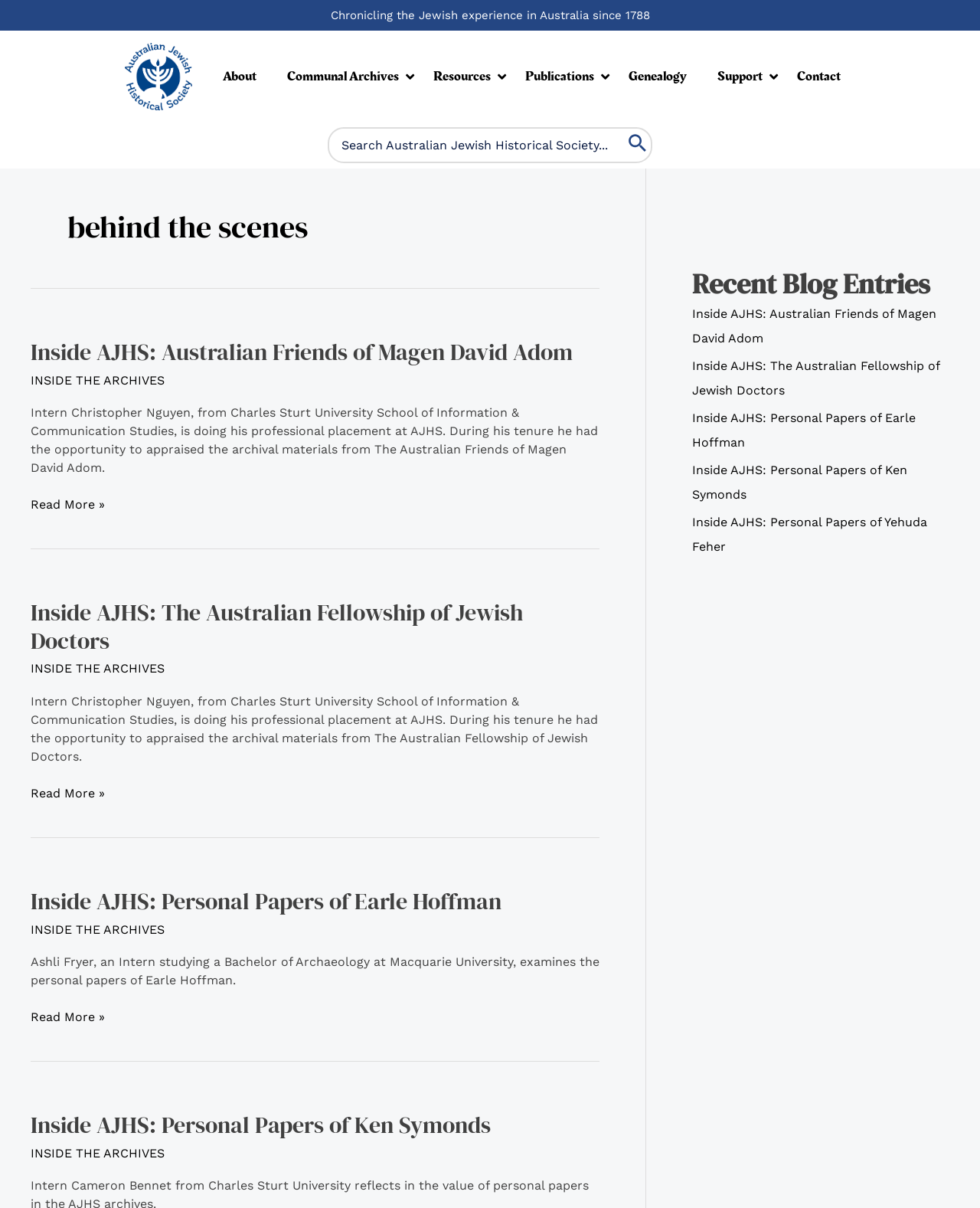Please identify the bounding box coordinates of the clickable element to fulfill the following instruction: "Contact the Australian Jewish Historical Society". The coordinates should be four float numbers between 0 and 1, i.e., [left, top, right, bottom].

[0.797, 0.046, 0.873, 0.08]